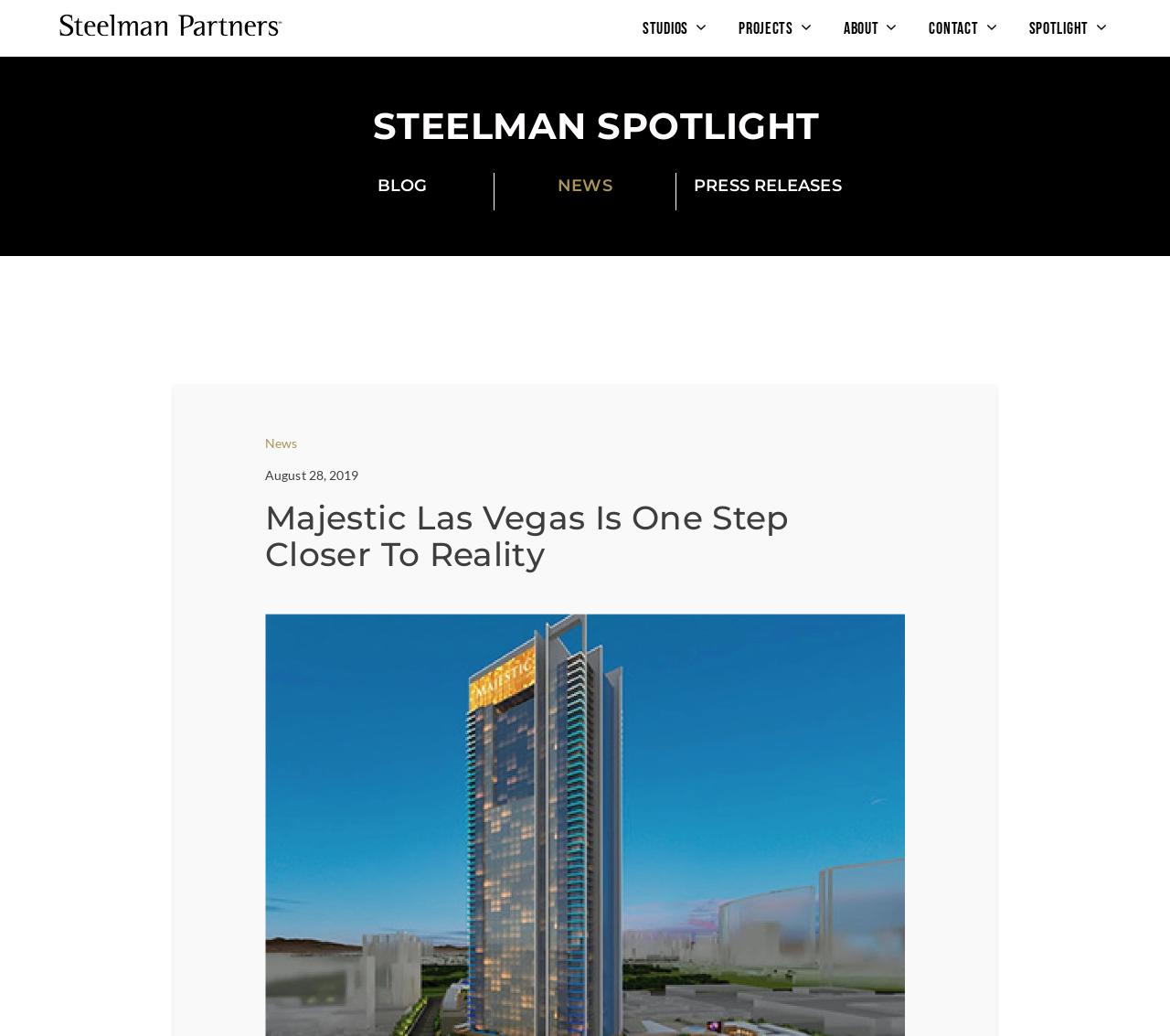Locate the bounding box coordinates of the element to click to perform the following action: 'Check the news'. The coordinates should be given as four float values between 0 and 1, in the form of [left, top, right, bottom].

[0.477, 0.169, 0.523, 0.189]